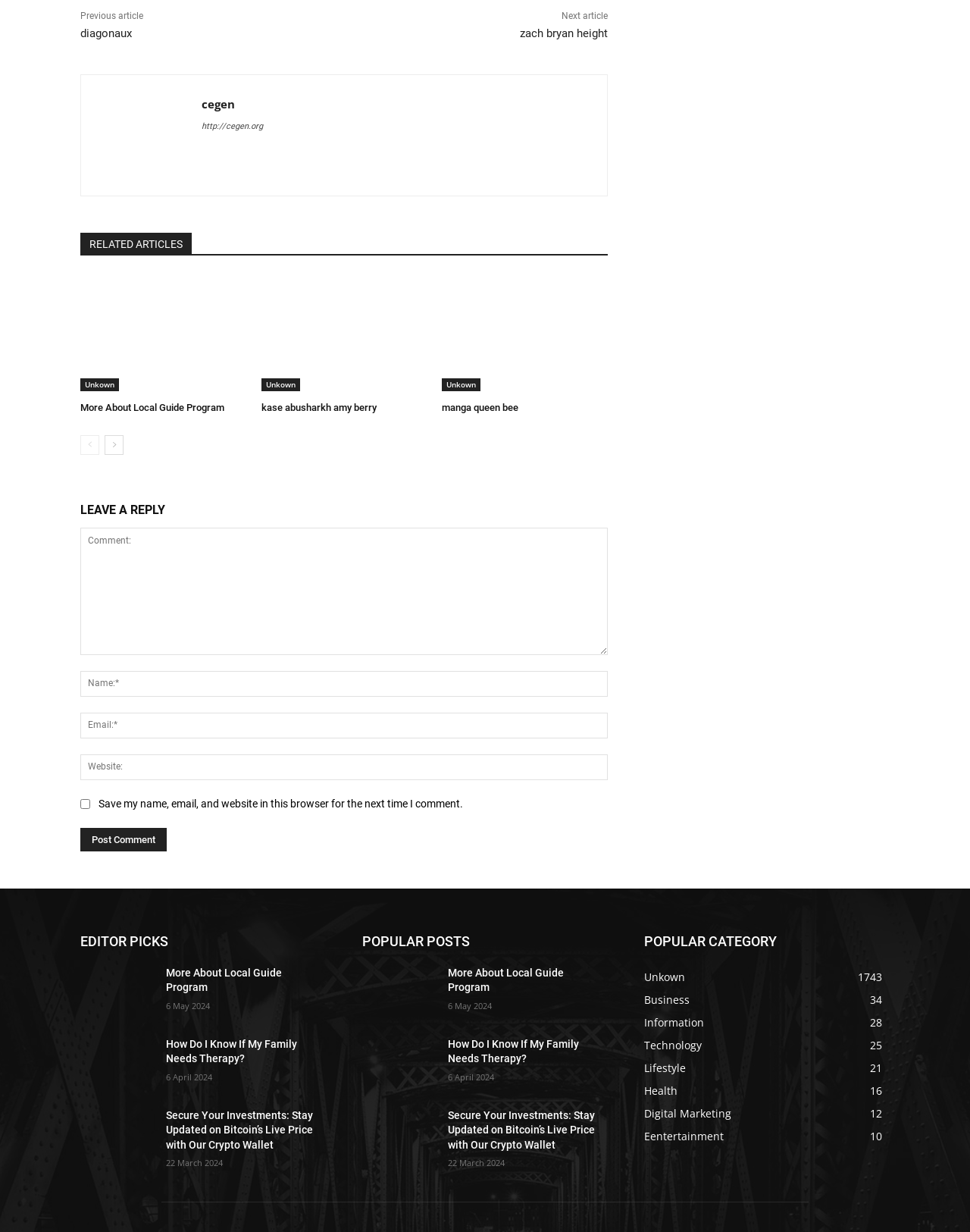What is the purpose of the 'Previous article' and 'Next article' links?
Please craft a detailed and exhaustive response to the question.

The 'Previous article' and 'Next article' links are located at the top of the webpage and allow users to navigate between articles. These links are likely part of a pagination system, enabling users to read previous or next articles in a series or sequence.